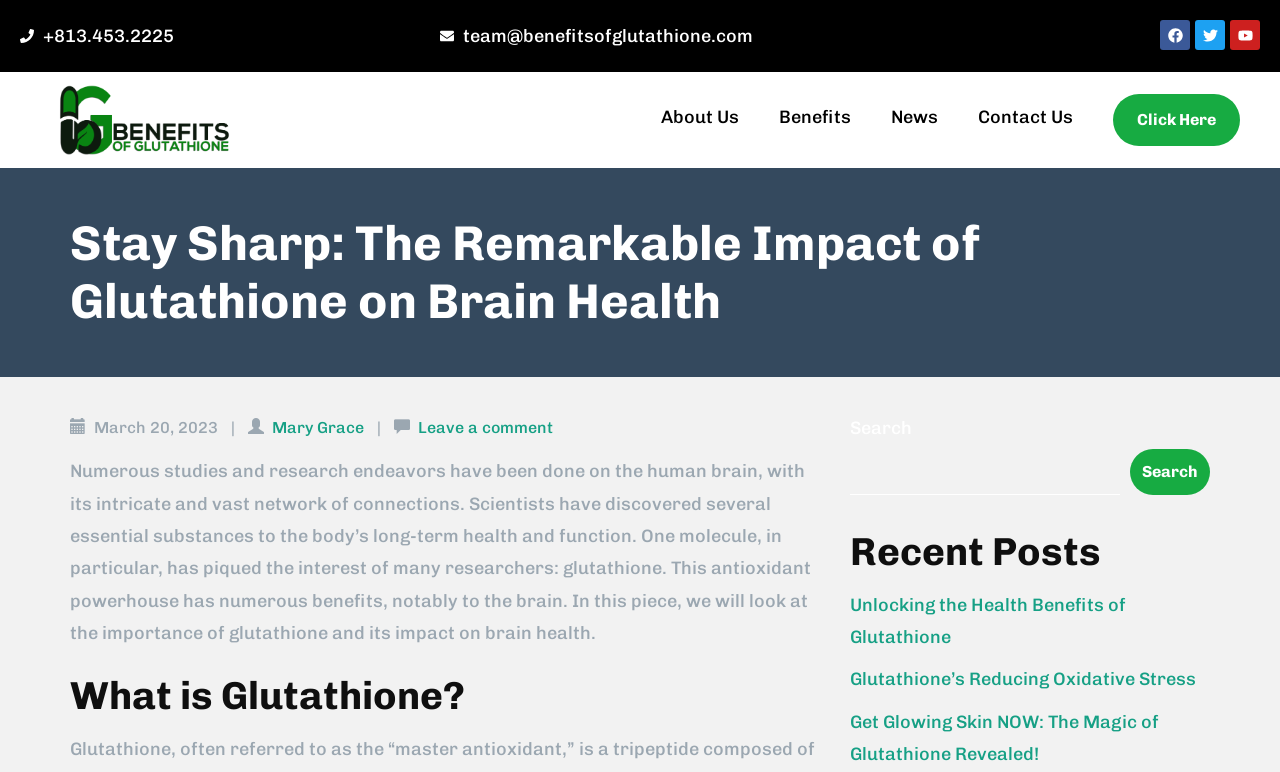Find and indicate the bounding box coordinates of the region you should select to follow the given instruction: "Leave a comment".

None